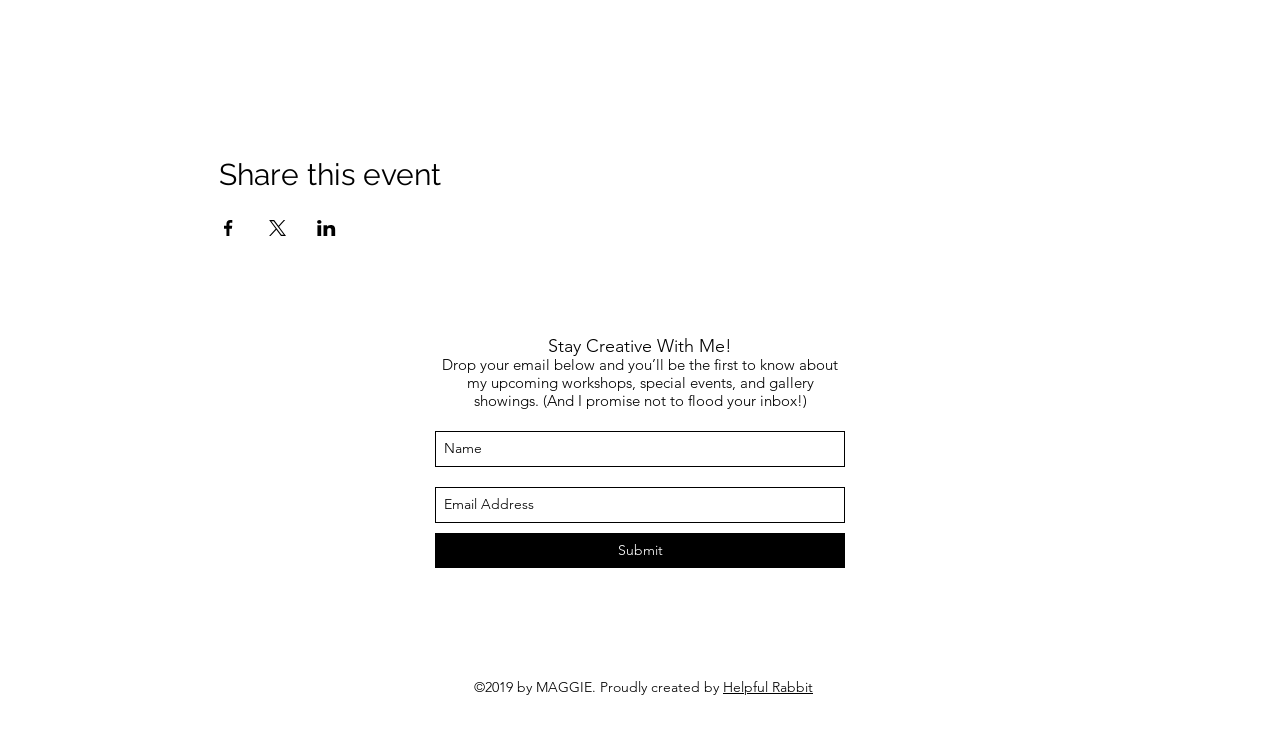What is the purpose of the 'Slideshow' region?
Observe the image and answer the question with a one-word or short phrase response.

Display event information